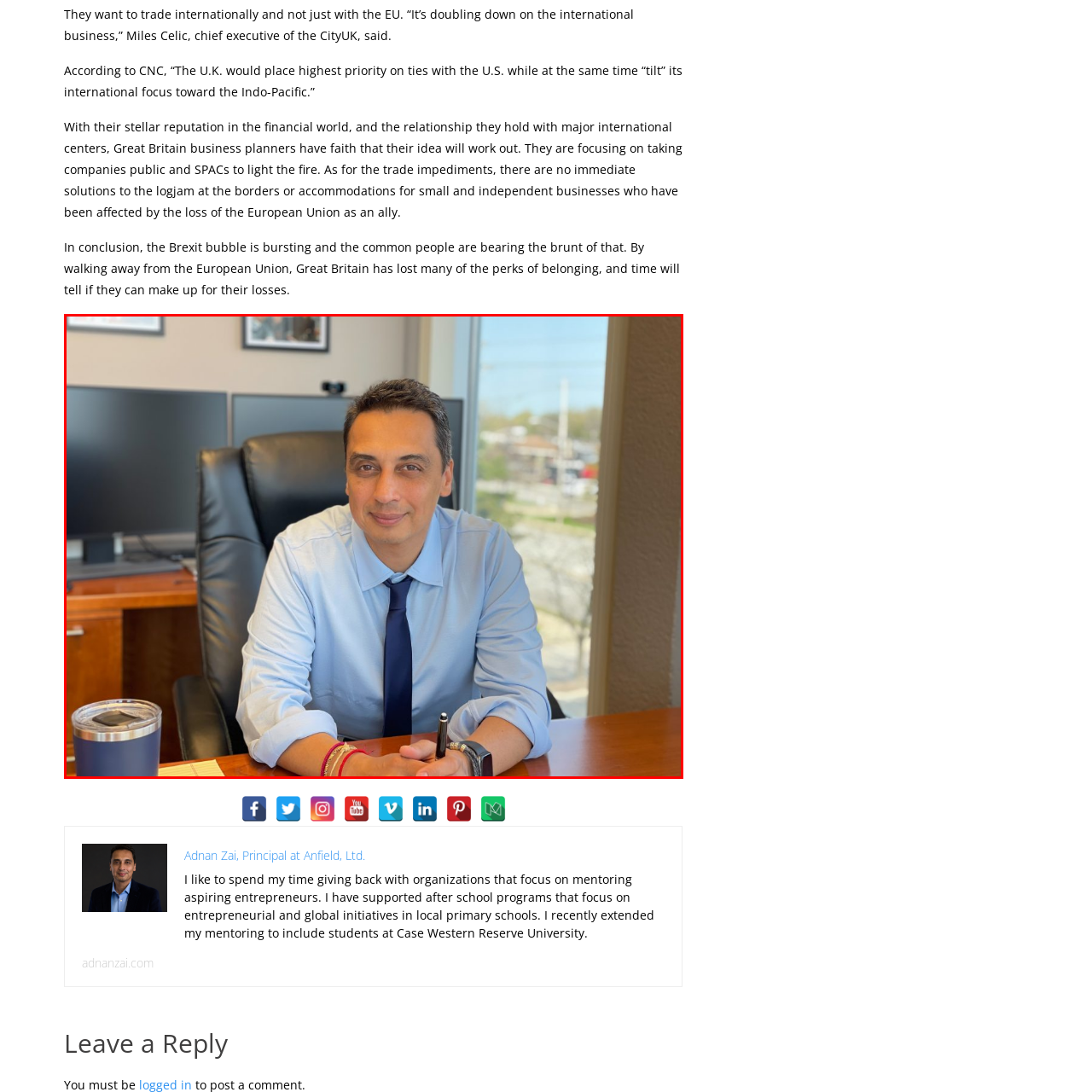How many computer monitors are behind the man?
Observe the section of the image outlined in red and answer concisely with a single word or phrase.

Two